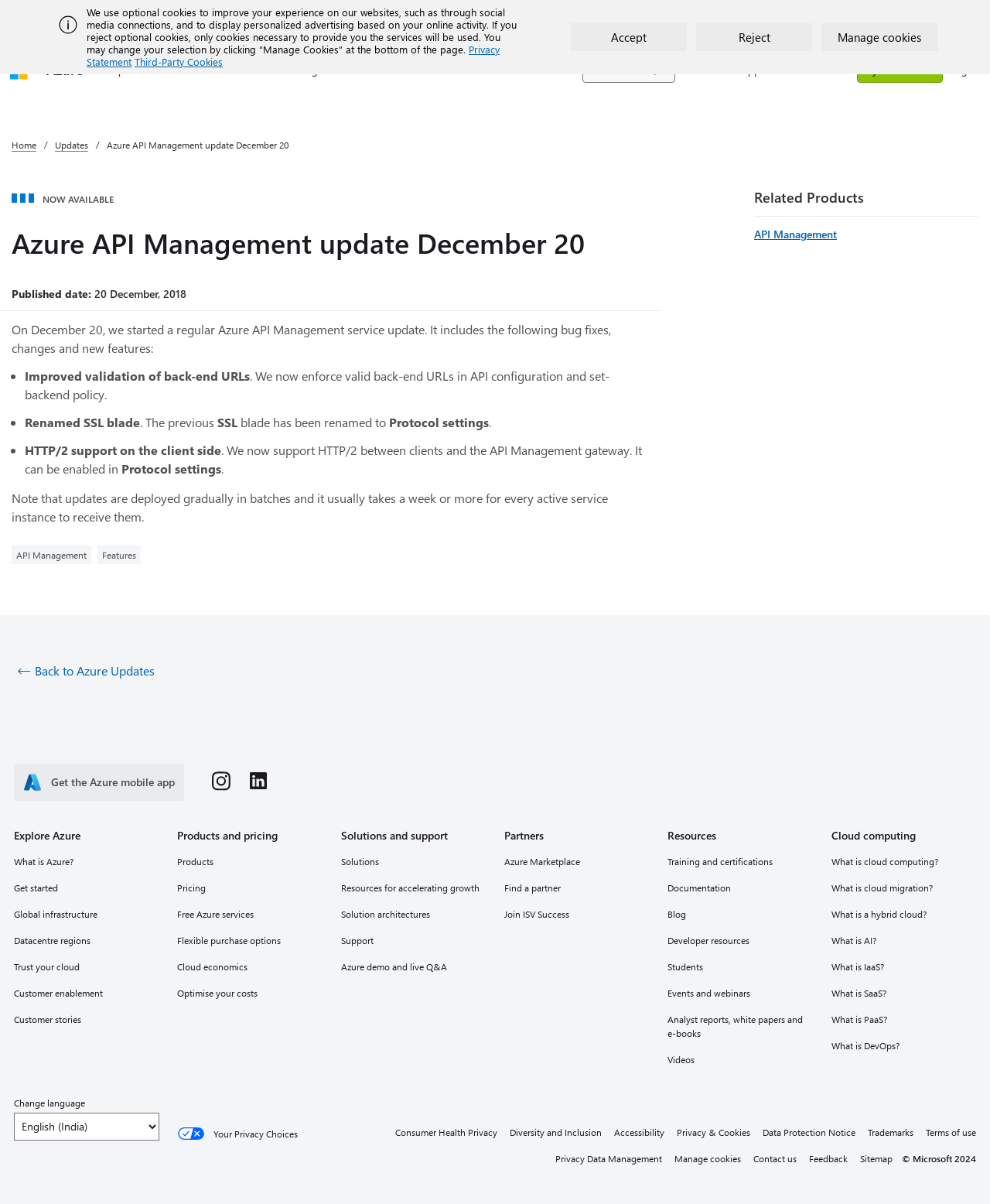Locate the UI element described as follows: "Updates". Return the bounding box coordinates as four float numbers between 0 and 1 in the order [left, top, right, bottom].

[0.055, 0.115, 0.089, 0.125]